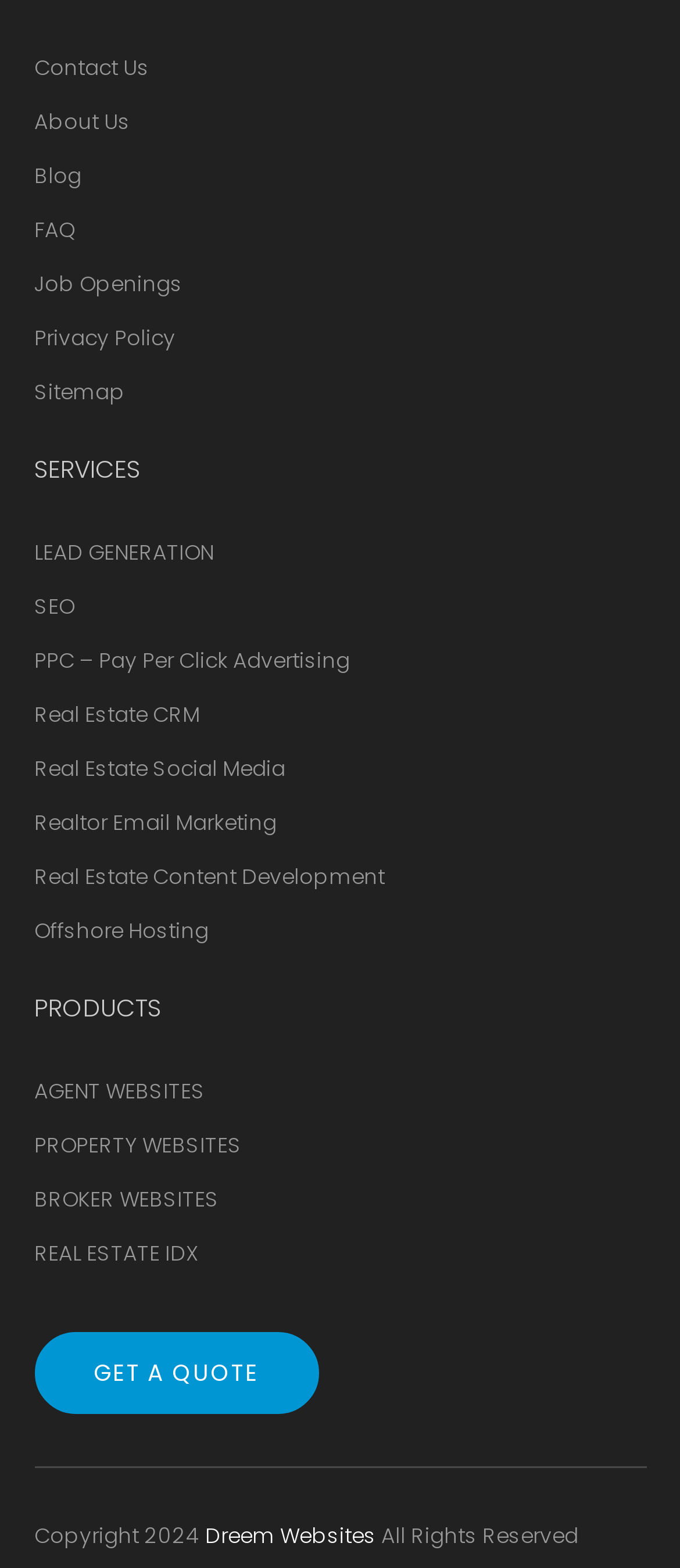Please provide a detailed answer to the question below by examining the image:
How many links are under SERVICES?

I counted the number of links under the 'SERVICES' heading, which are 'LEAD GENERATION', 'SEO', 'PPC – Pay Per Click Advertising', 'Real Estate CRM', 'Real Estate Social Media', 'Realtor Email Marketing', 'Real Estate Content Development', and 'Offshore Hosting'.